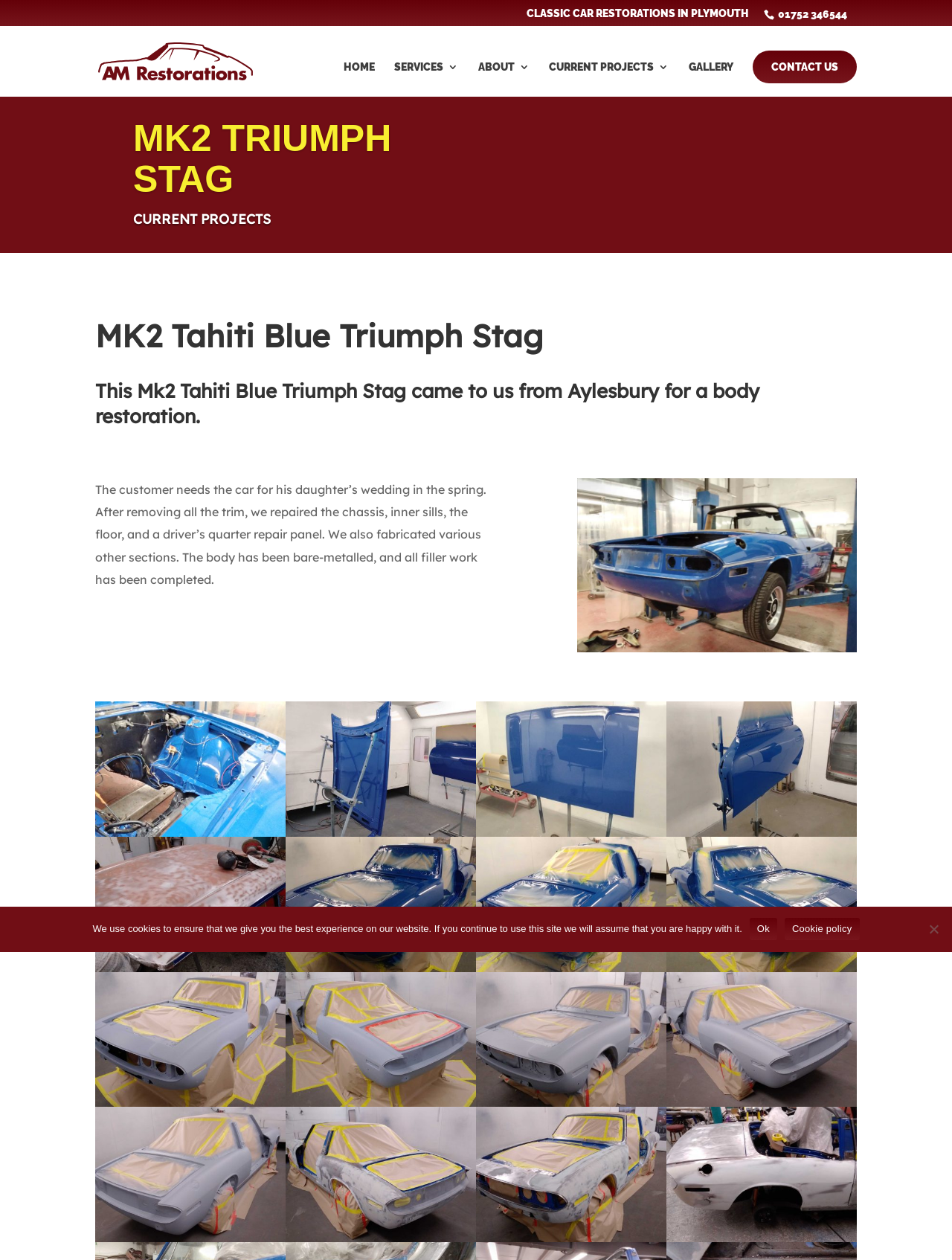Generate a comprehensive description of the webpage.

The webpage is about a car restoration project, specifically a MK2 Tahiti Blue Triumph Stag, by AM Restorations. At the top, there are several links, including a phone number, a company name, and navigation links to different sections of the website, such as "HOME", "SERVICES", "ABOUT", "CURRENT PROJECTS", "GALLERY", and "CONTACT US".

Below the navigation links, there is a heading that reads "MK2 TRIUMPH STAG" and a subheading that describes the project, "This Mk2 Tahiti Blue Triumph Stag came to us from Aylesbury for a body restoration." The customer needs the car for his daughter's wedding in the spring, and the restoration process is described in detail.

The webpage features a large image of the car, and below it, there are multiple links to different images of the car, each with a caption "Tahiti Blue Stag - [image number] - AM Restorations (UK) Ltd". These images are arranged in a grid-like pattern, with three columns and multiple rows.

At the very bottom of the page, there is a cookie notice dialog that informs users about the website's cookie policy and provides options to accept or learn more.

Overall, the webpage is focused on showcasing a specific car restoration project, with detailed descriptions and multiple images of the car.